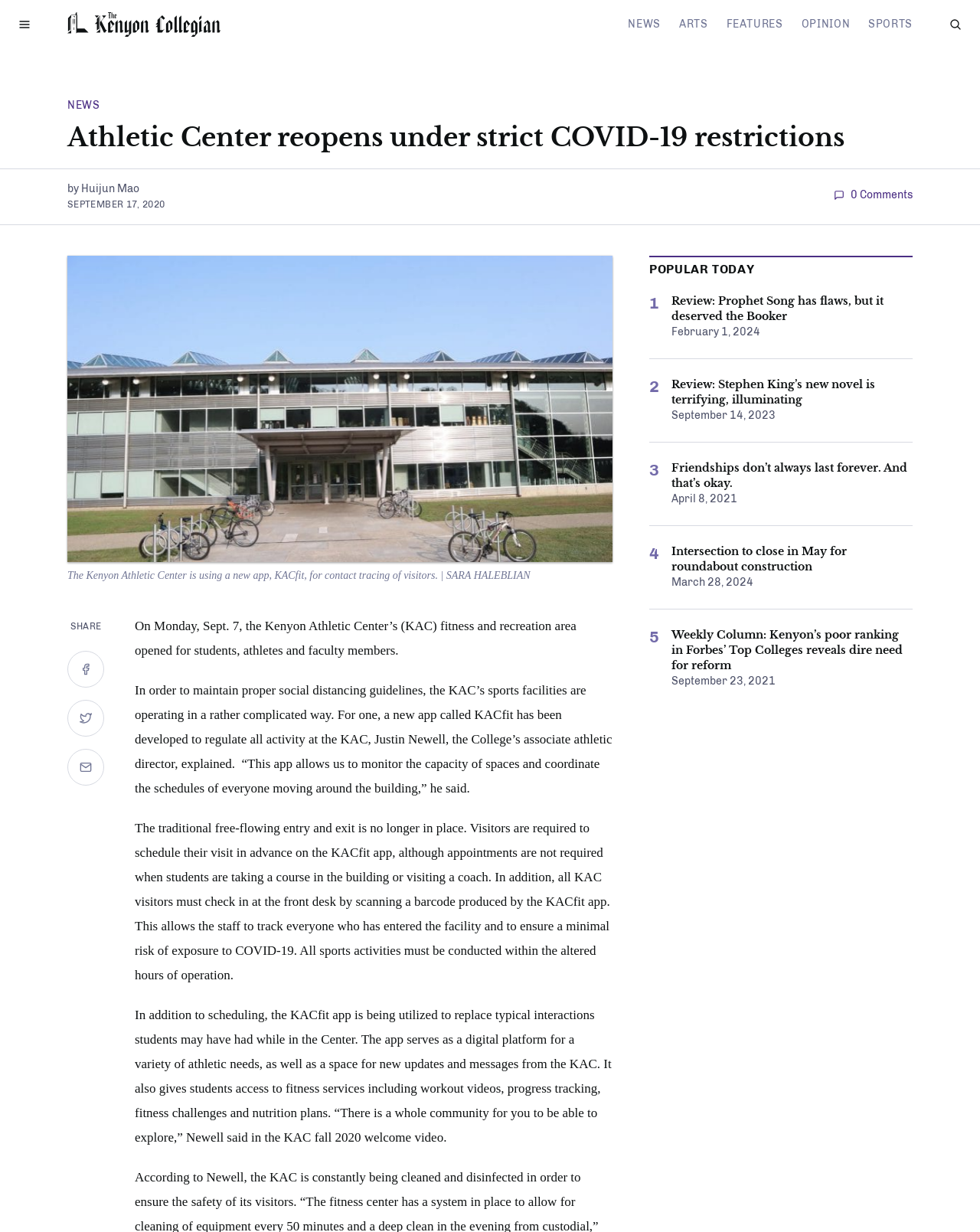What is the name of the athletic center mentioned in the article? Observe the screenshot and provide a one-word or short phrase answer.

Kenyon Athletic Center